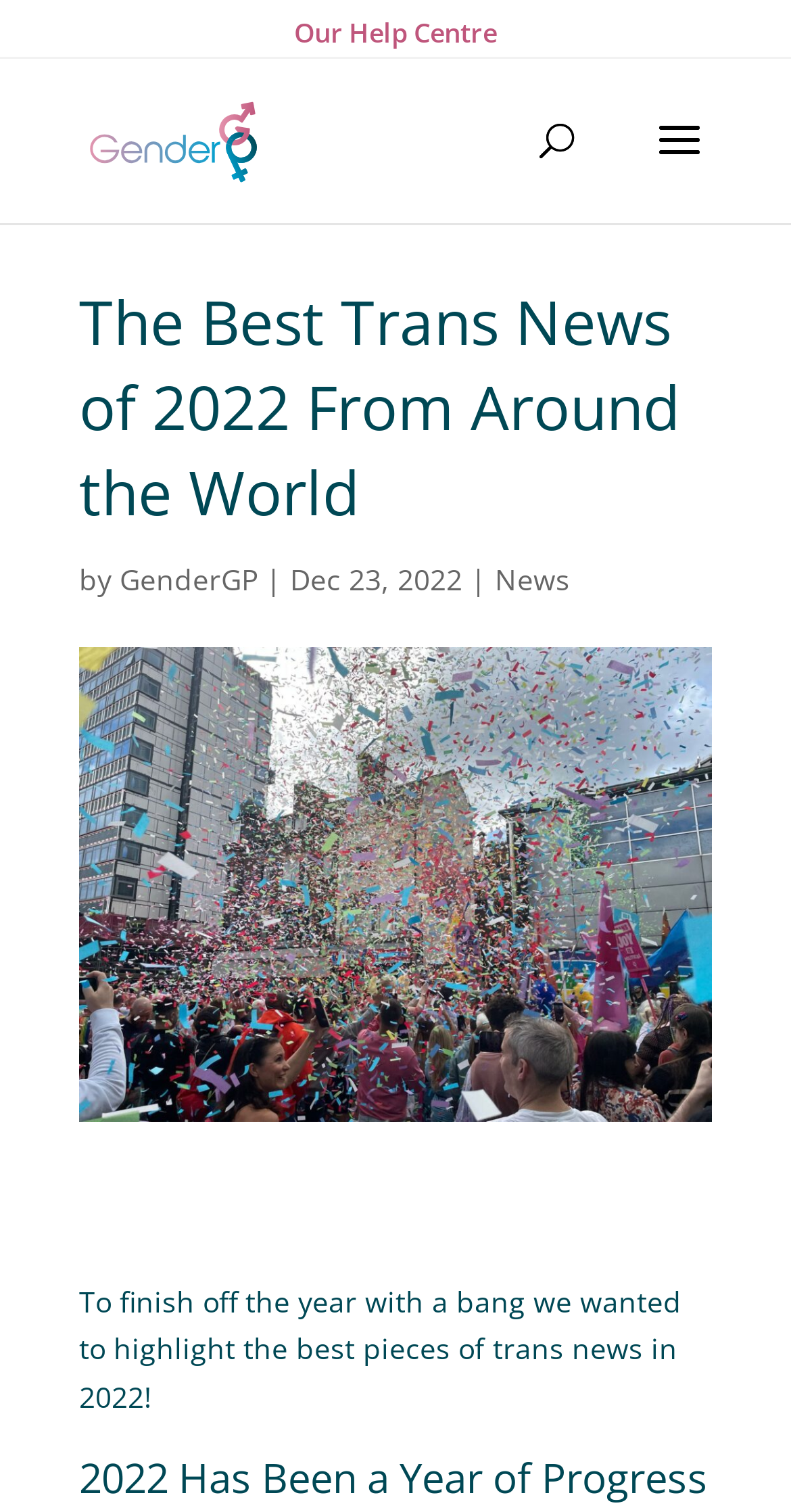Bounding box coordinates are to be given in the format (top-left x, top-left y, bottom-right x, bottom-right y). All values must be floating point numbers between 0 and 1. Provide the bounding box coordinate for the UI element described as: Our Help Centre

[0.372, 0.009, 0.628, 0.034]